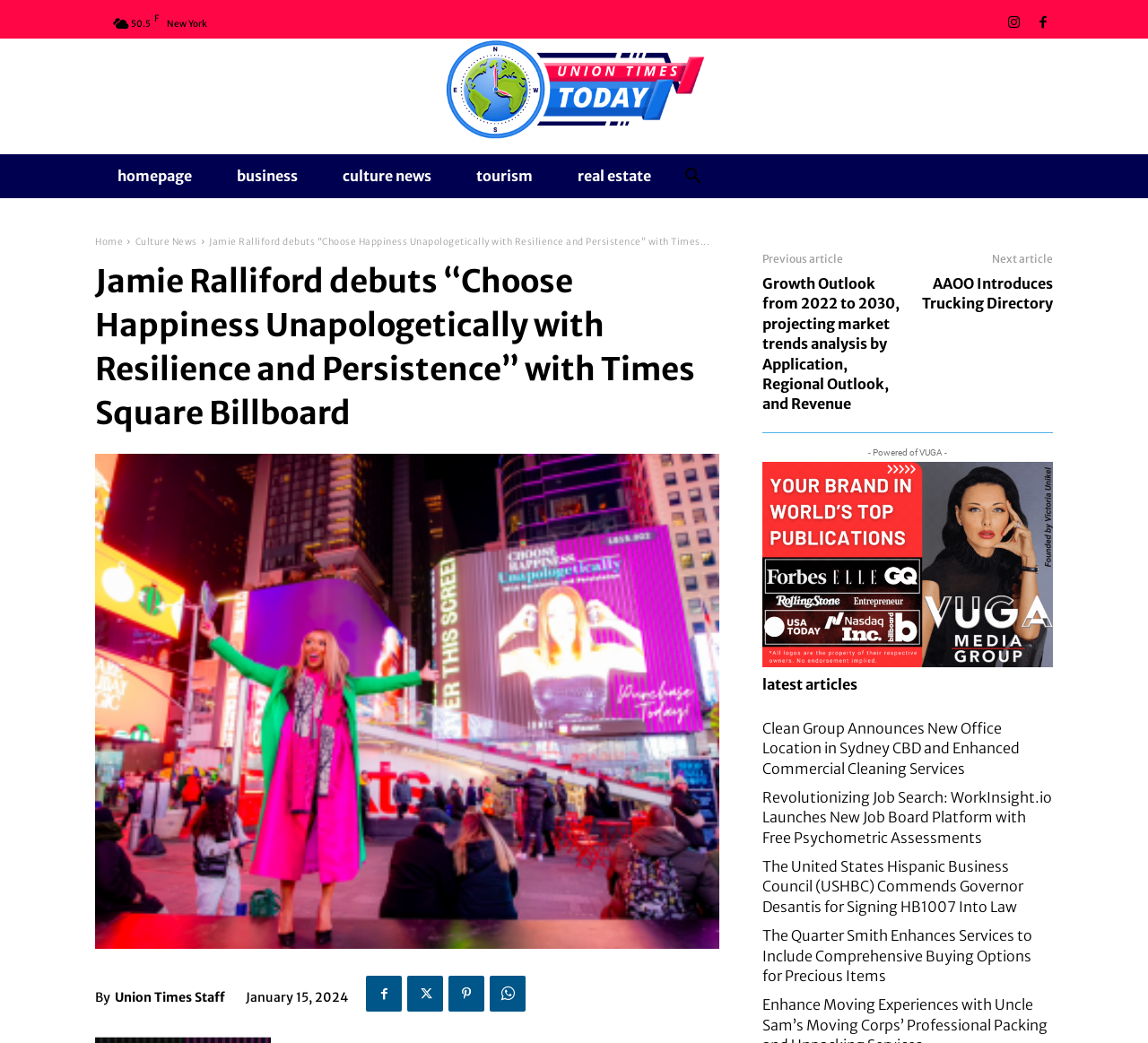Give the bounding box coordinates for this UI element: "Real Estate". The coordinates should be four float numbers between 0 and 1, arranged as [left, top, right, bottom].

[0.484, 0.148, 0.587, 0.19]